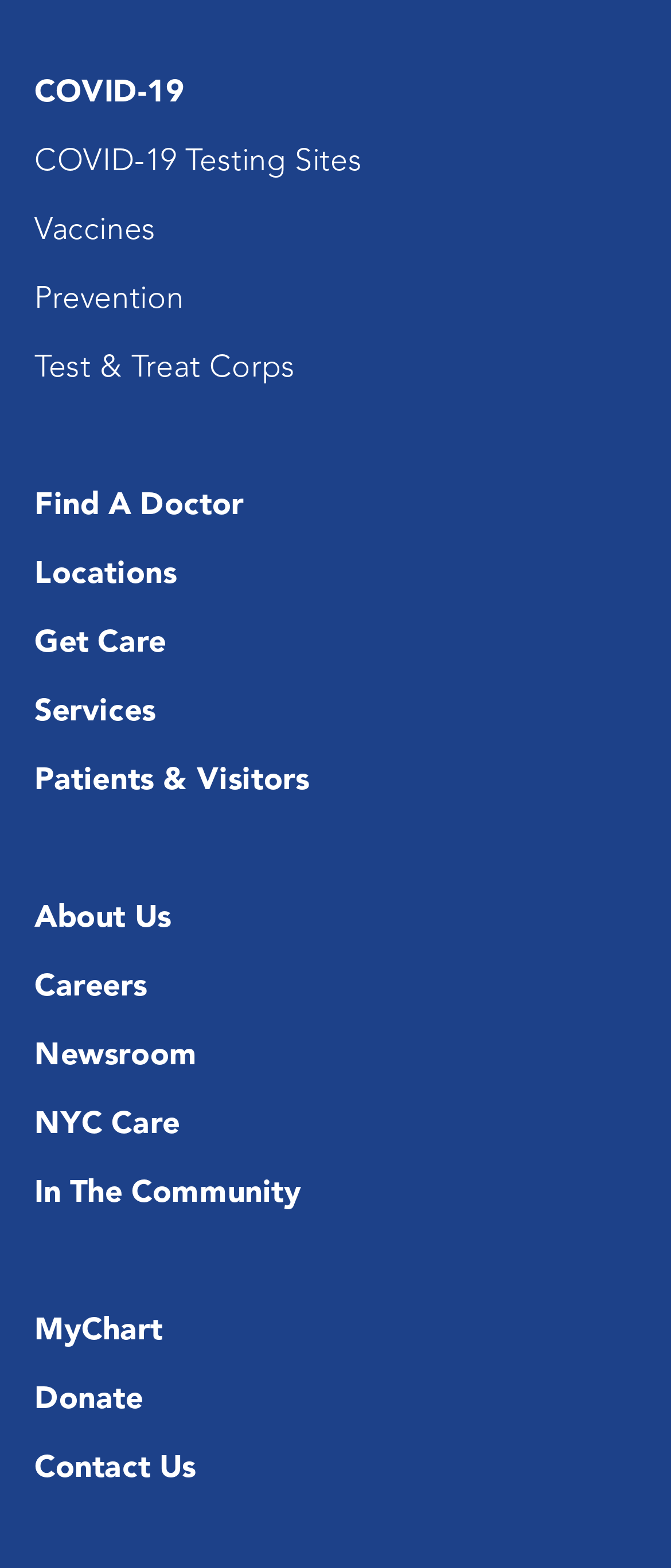Please give a succinct answer using a single word or phrase:
What is the last link in the navigation menu?

Contact Us